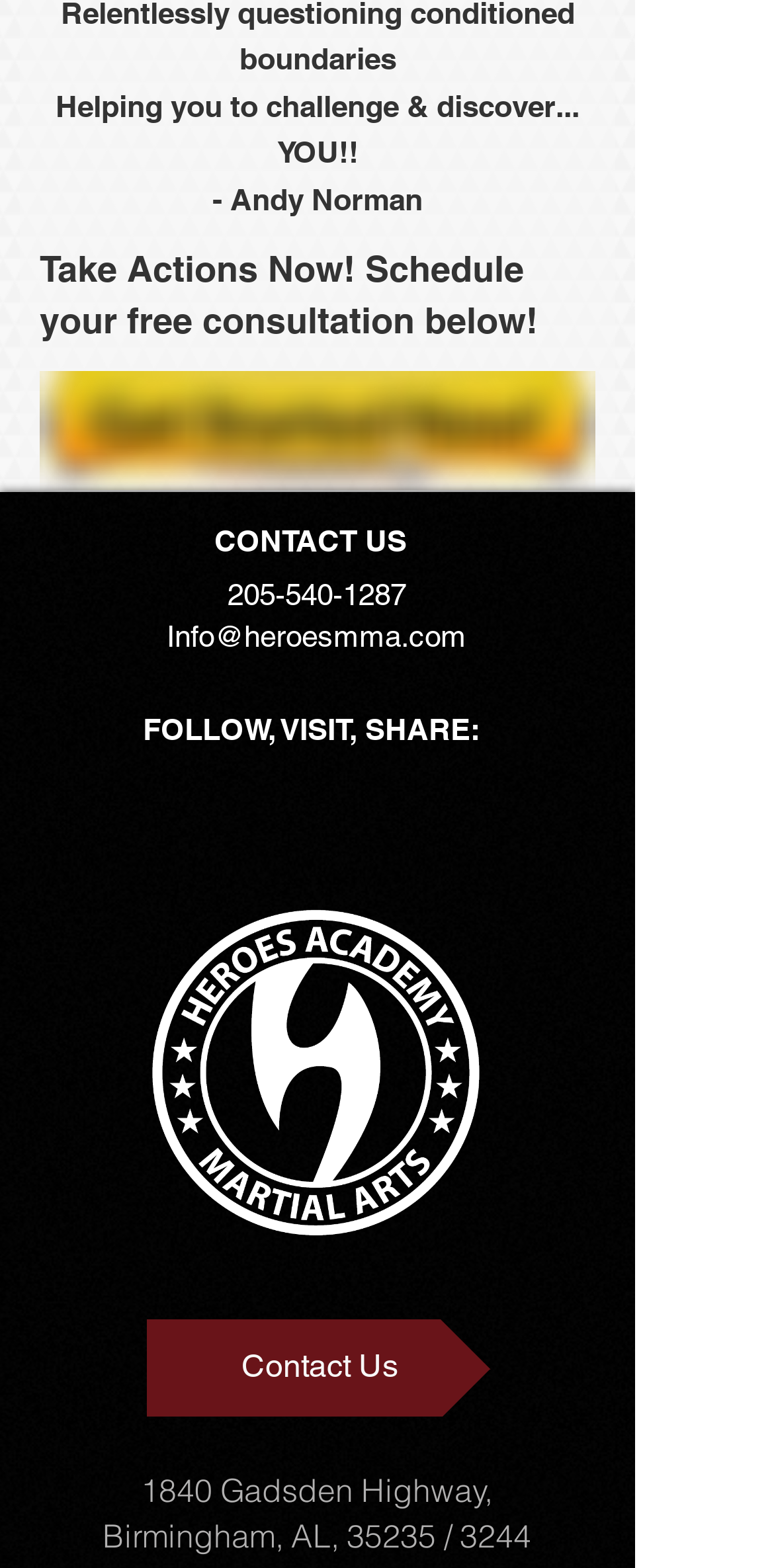How many social media platforms are listed? Based on the screenshot, please respond with a single word or phrase.

3